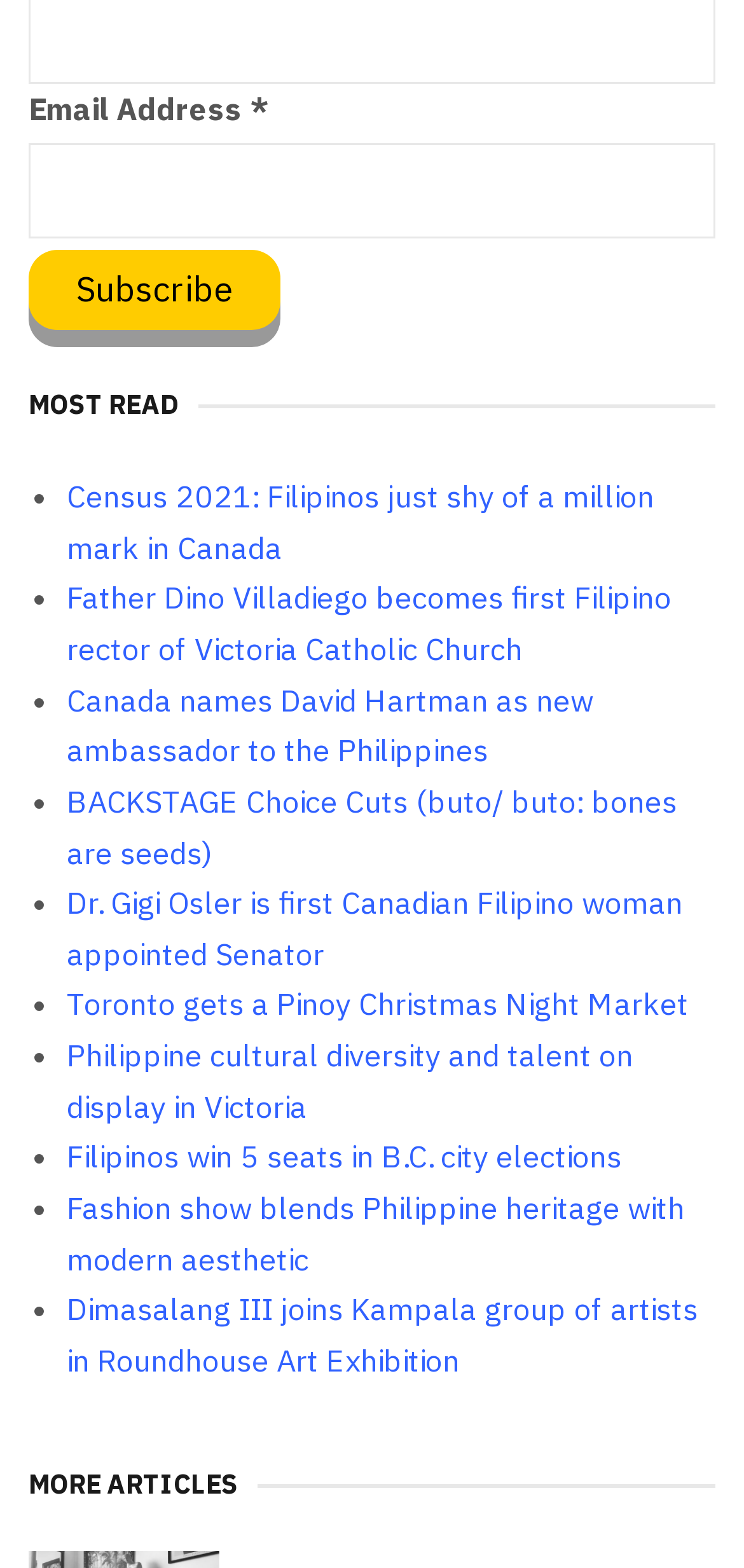How many sections are there on the webpage?
Could you give a comprehensive explanation in response to this question?

I looked at the webpage structure, and there are two main sections: 'MOST READ' and 'MORE ARTICLES', indicating that there are two sections on the webpage.